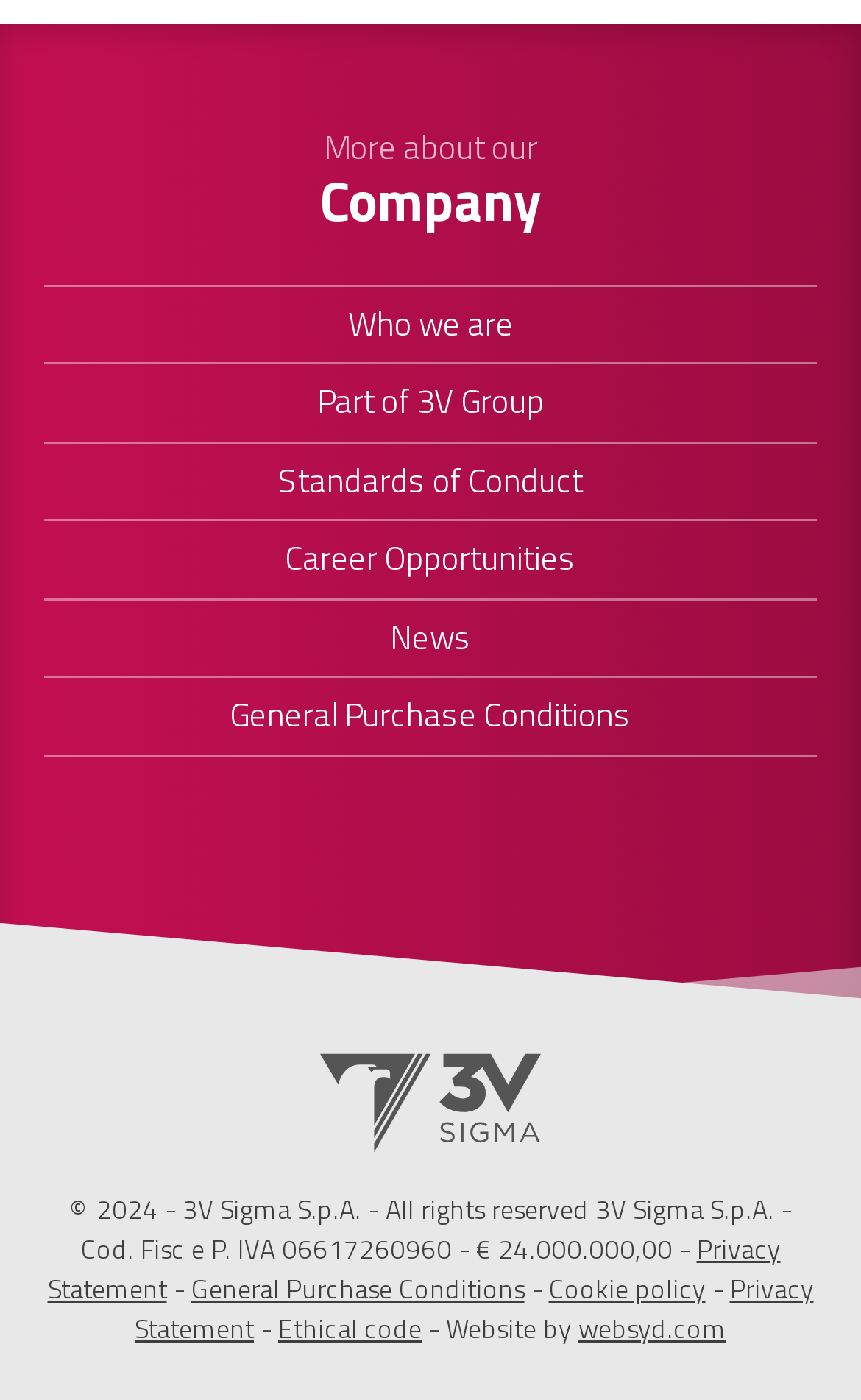Given the element description: "General Purchase Conditions", predict the bounding box coordinates of this UI element. The coordinates must be four float numbers between 0 and 1, given as [left, top, right, bottom].

[0.222, 0.905, 0.609, 0.935]